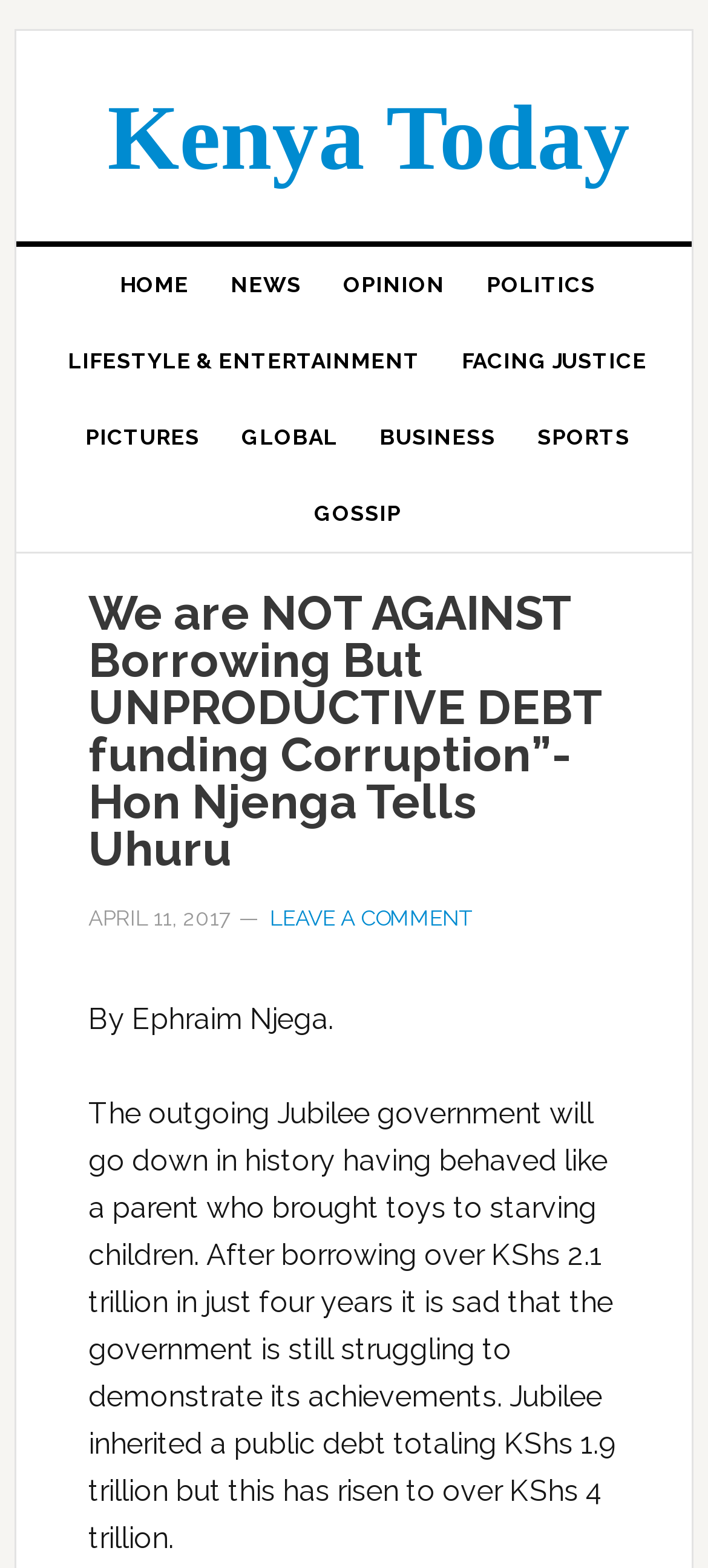Please locate the bounding box coordinates of the element that should be clicked to complete the given instruction: "leave a comment".

[0.382, 0.578, 0.666, 0.594]